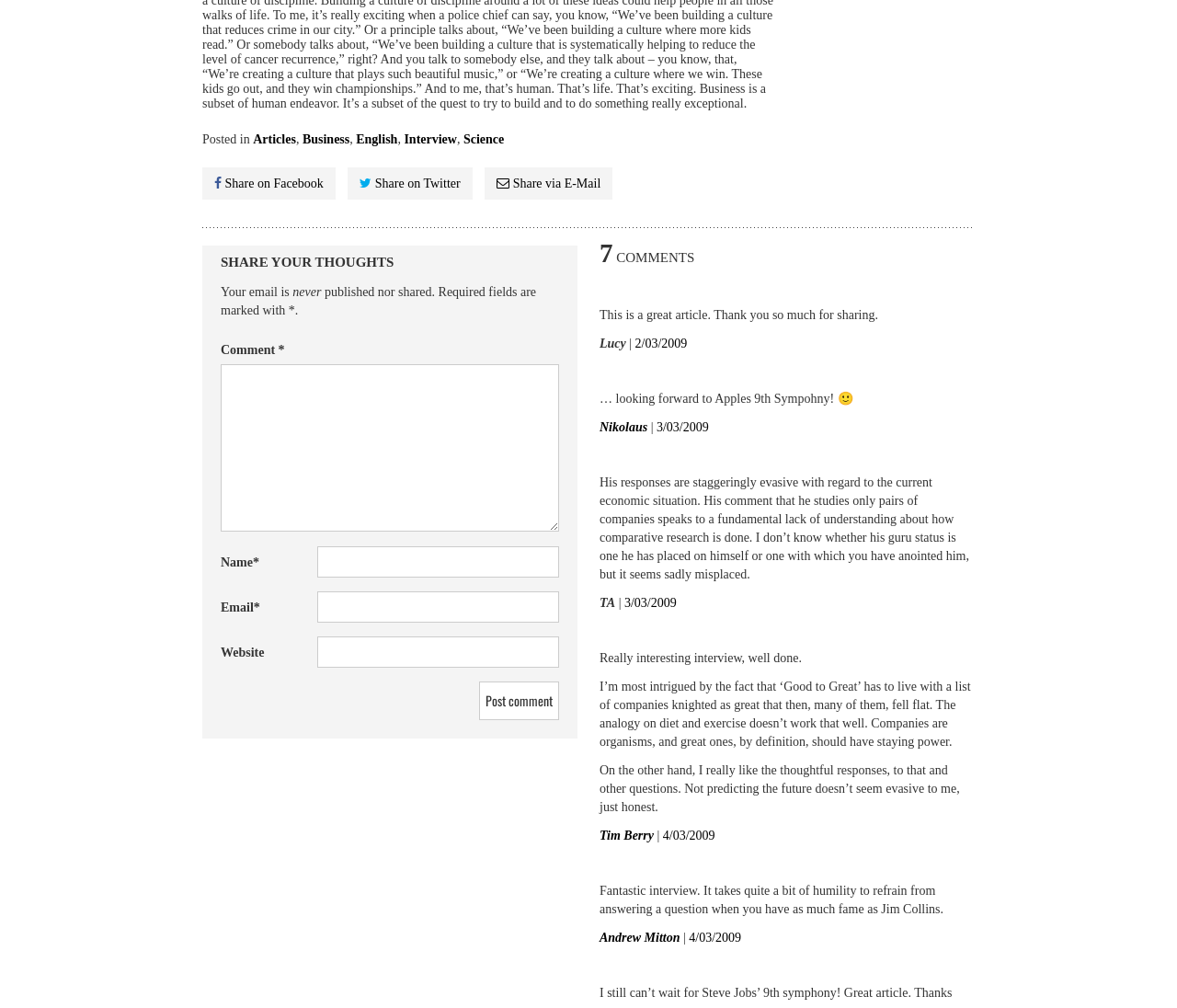Determine the bounding box coordinates of the clickable element to complete this instruction: "Read the 7 comments". Provide the coordinates in the format of four float numbers between 0 and 1, [left, top, right, bottom].

[0.509, 0.244, 0.828, 0.263]